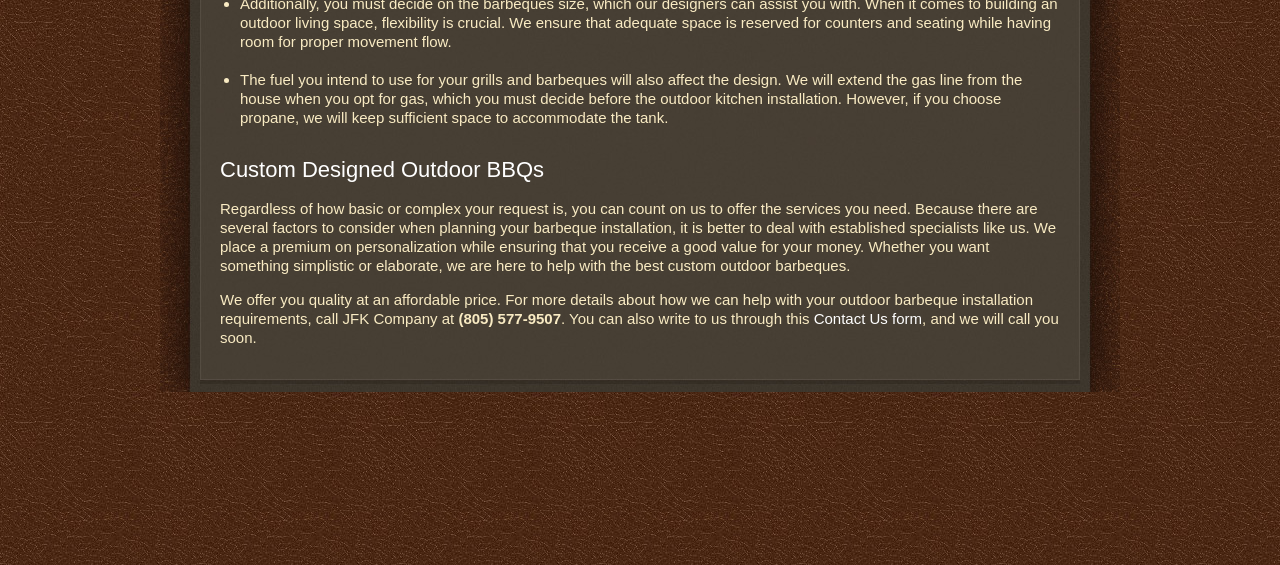Identify the bounding box coordinates of the HTML element based on this description: "Thousand Oaks CA".

[0.238, 0.818, 0.34, 0.848]